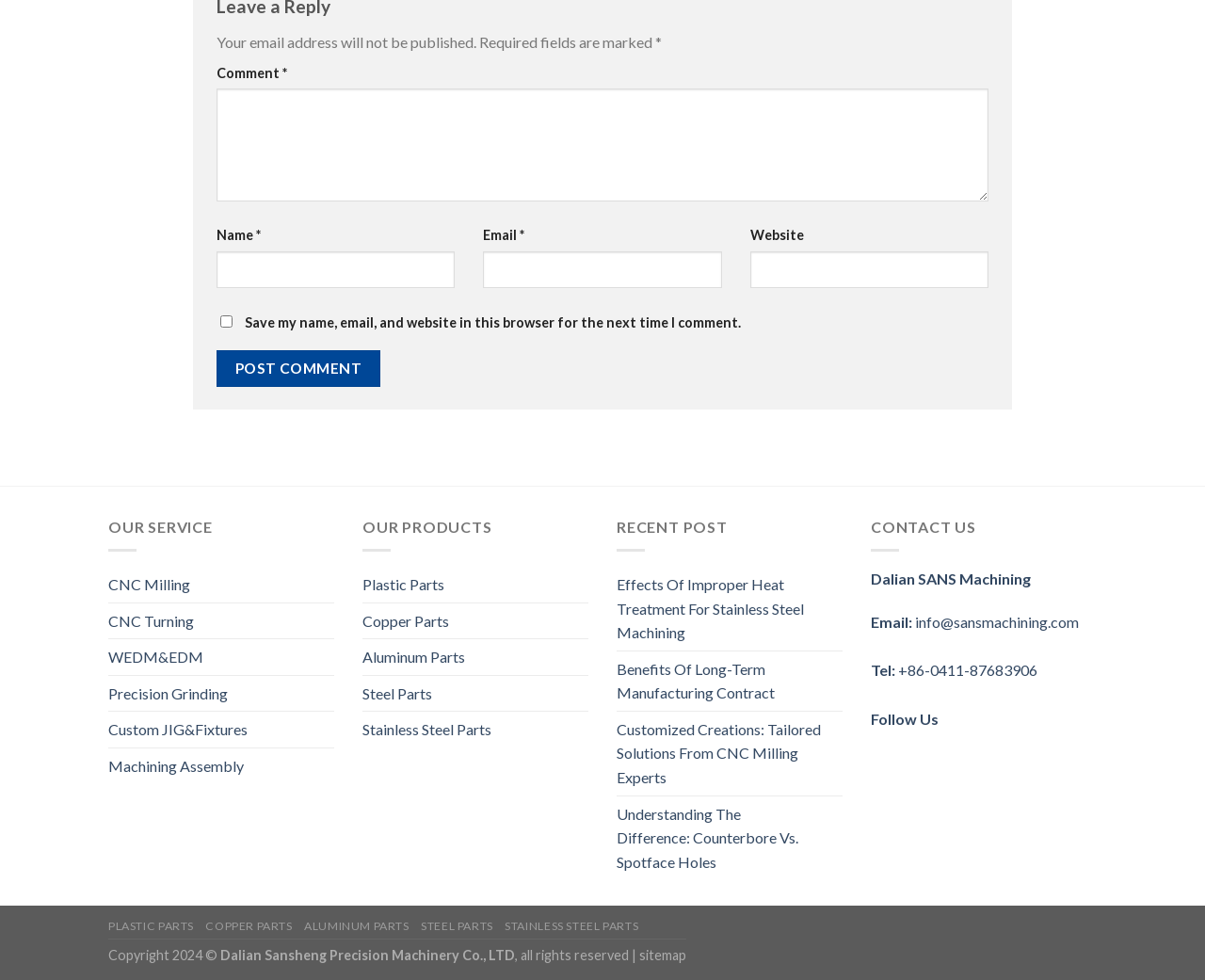Can you identify the bounding box coordinates of the clickable region needed to carry out this instruction: 'Check out the 'Popular Posts''? The coordinates should be four float numbers within the range of 0 to 1, stated as [left, top, right, bottom].

None